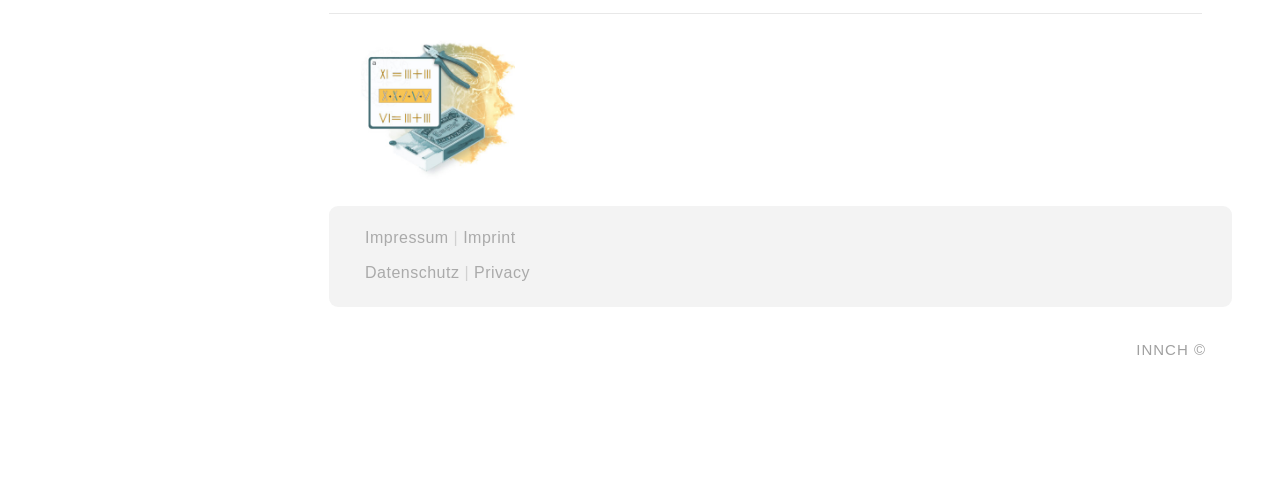Please determine the bounding box coordinates of the element's region to click for the following instruction: "Open „IHR SEID SO DOOF!“ – DER KONFLIKT ZWISCHEN KREATION UND MARKTFORSCHUNG".

[0.623, 0.054, 0.744, 0.37]